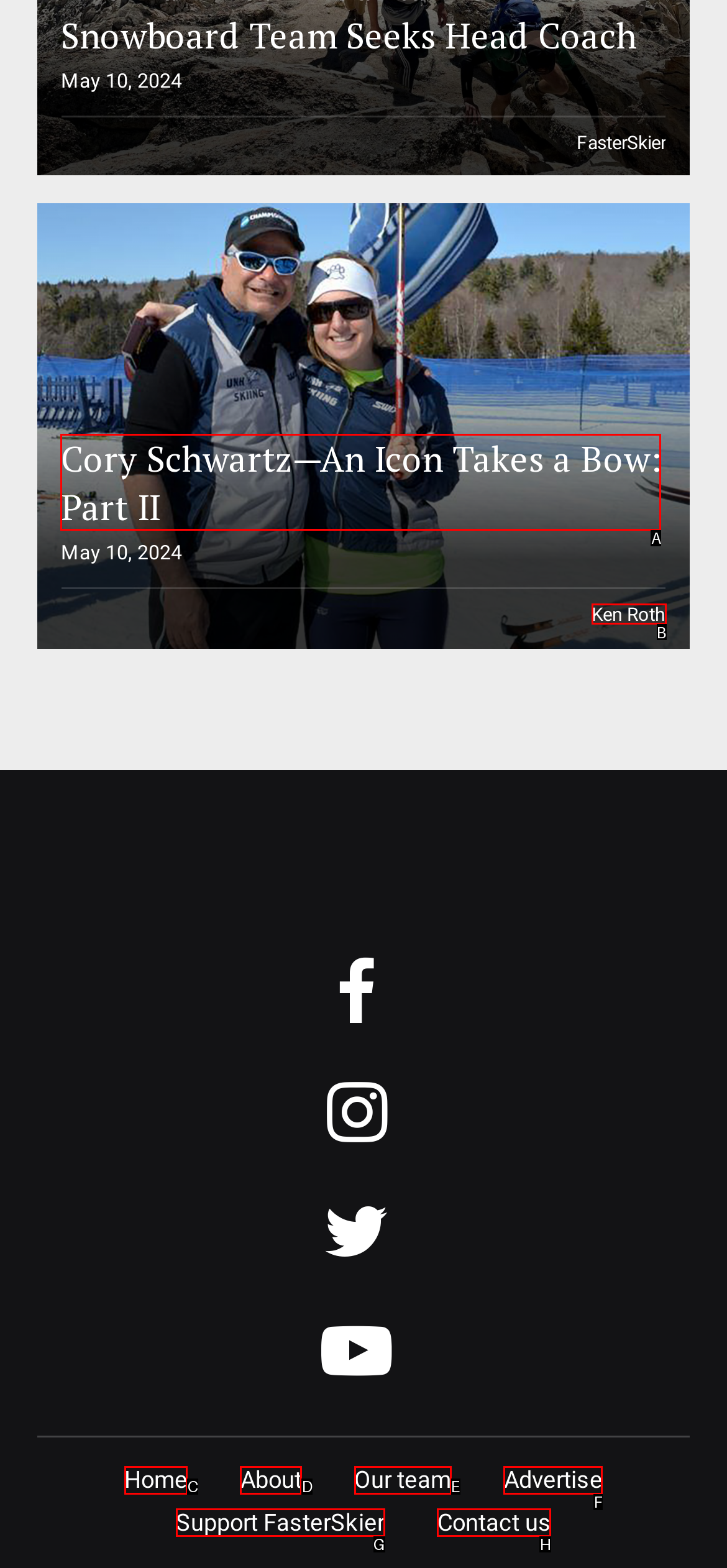Tell me which option I should click to complete the following task: Visit the Home page Answer with the option's letter from the given choices directly.

C